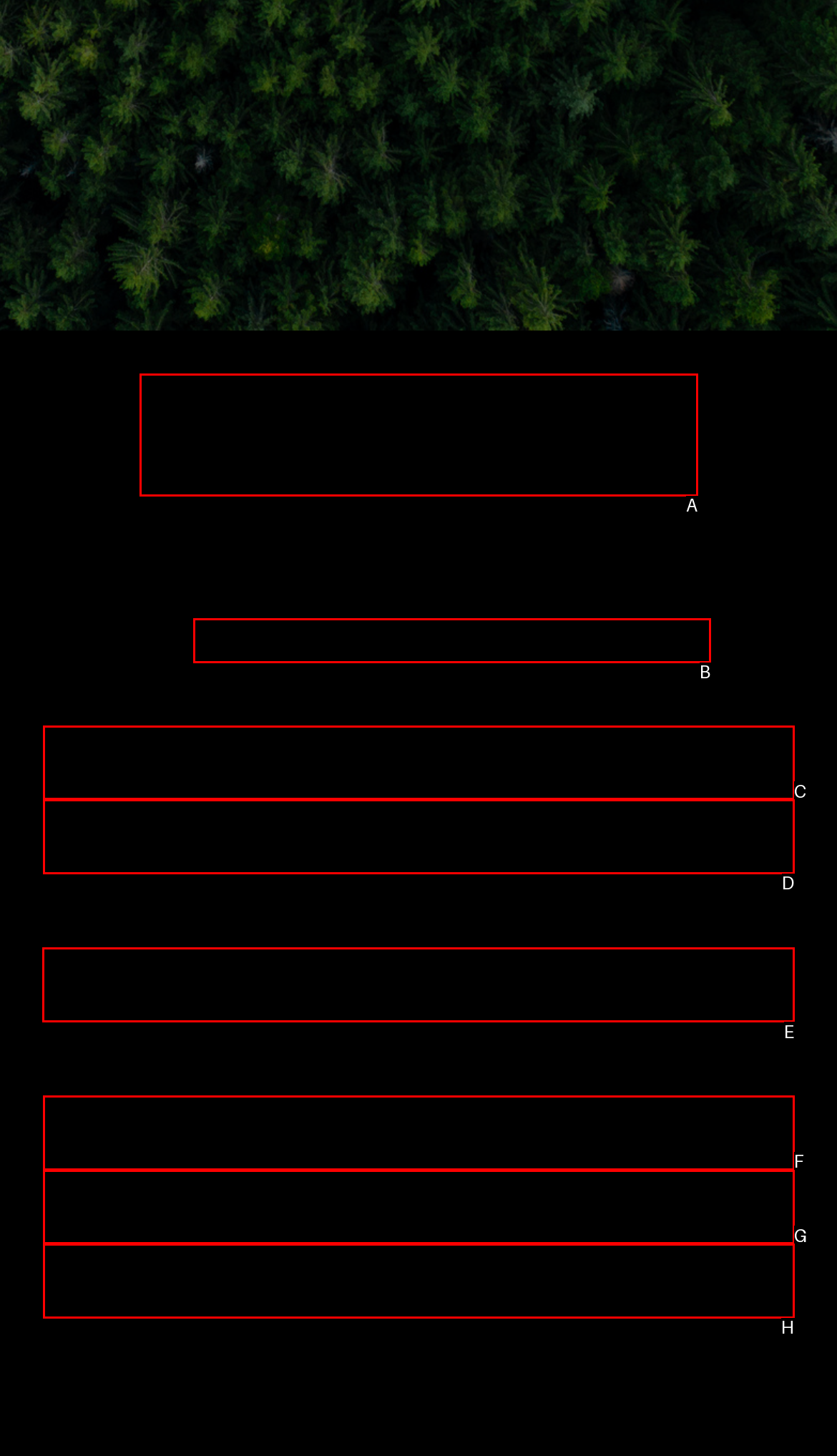Pick the option that should be clicked to perform the following task: click the first link
Answer with the letter of the selected option from the available choices.

None